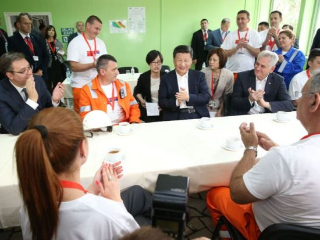What is the purpose of the gathering?
Answer the question using a single word or phrase, according to the image.

Strengthening international relations